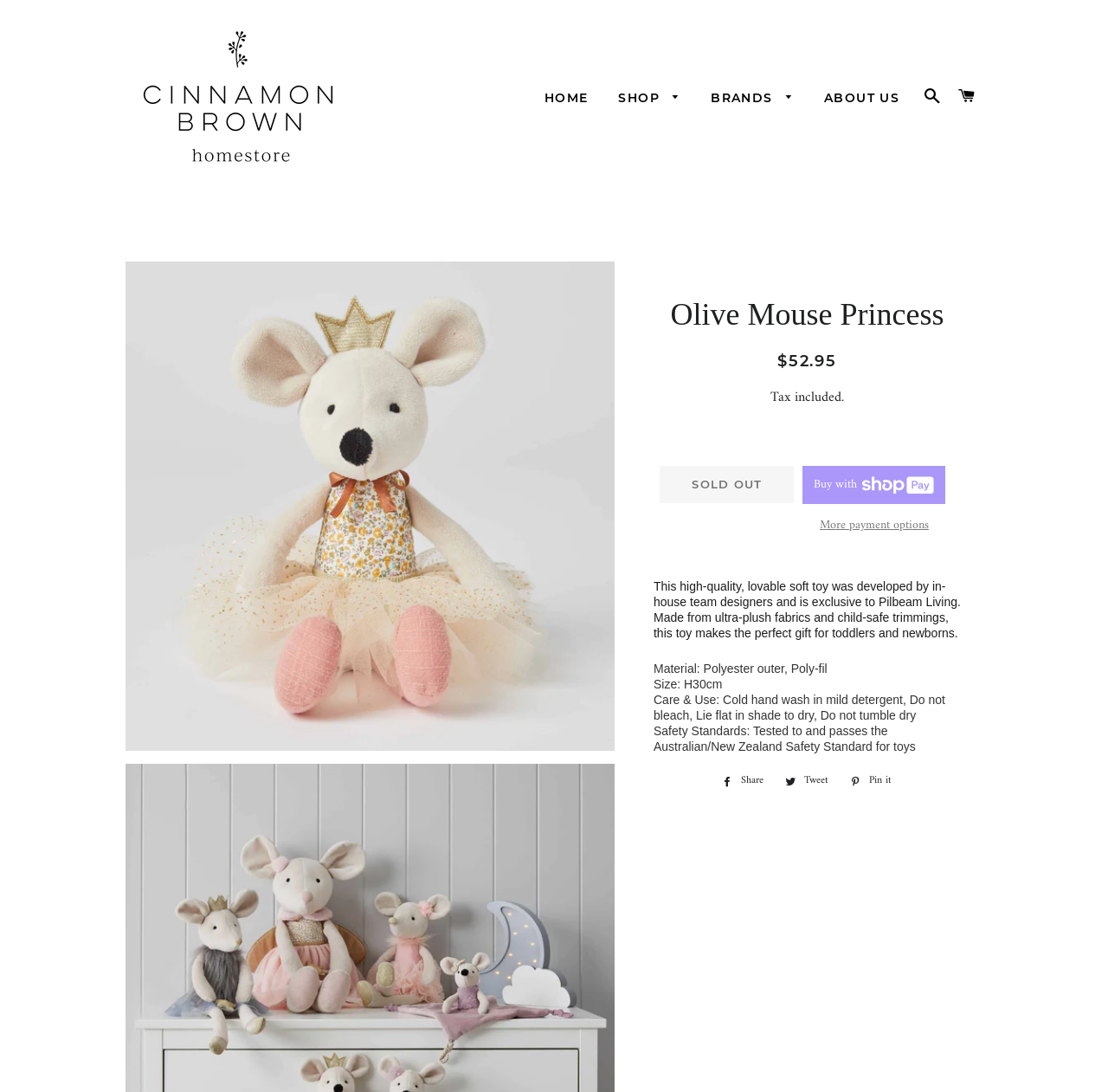Please identify the bounding box coordinates of the area that needs to be clicked to follow this instruction: "Click on the 'HOME' link".

[0.479, 0.07, 0.542, 0.111]